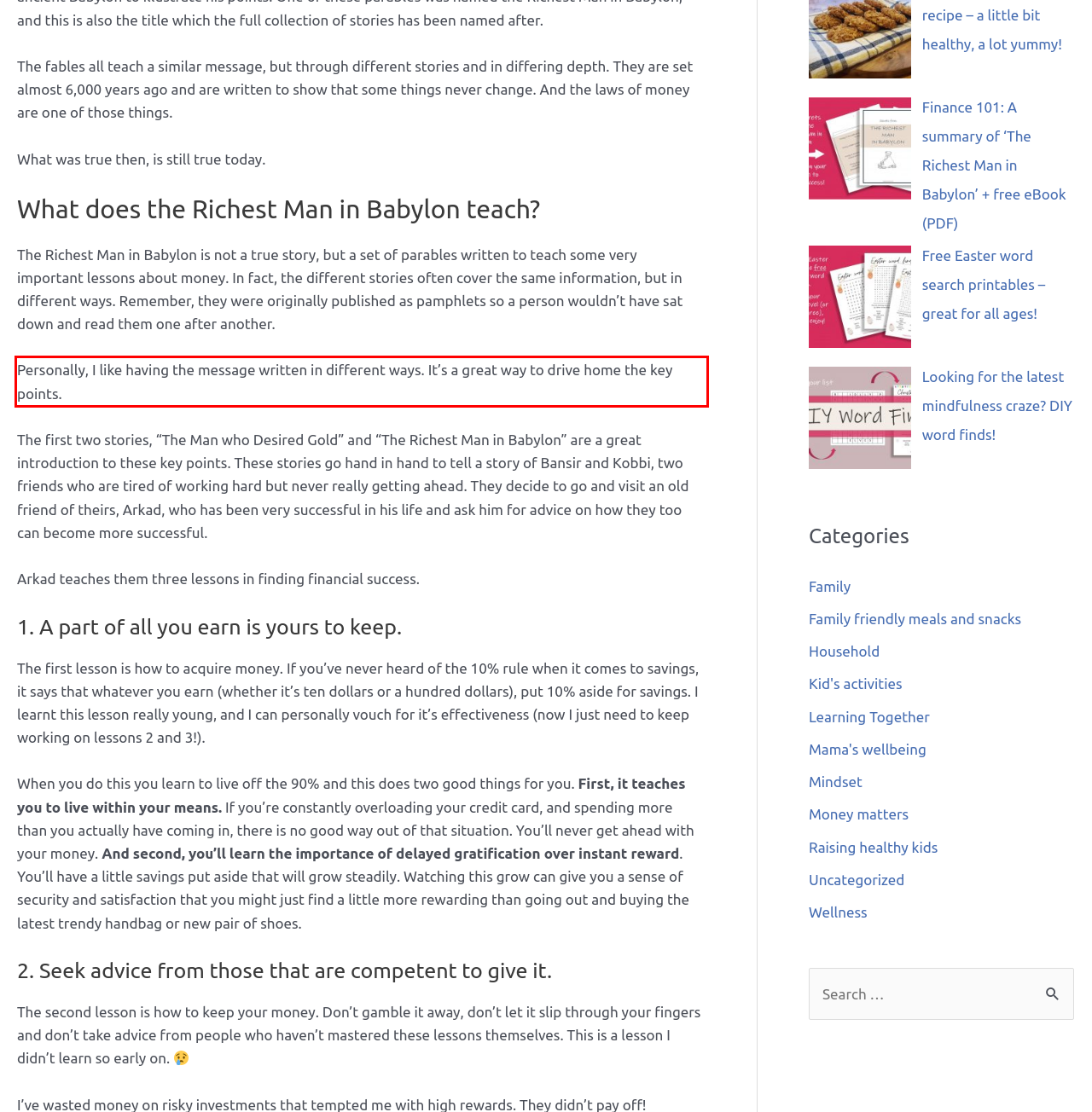In the given screenshot, locate the red bounding box and extract the text content from within it.

Personally, I like having the message written in different ways. It’s a great way to drive home the key points.